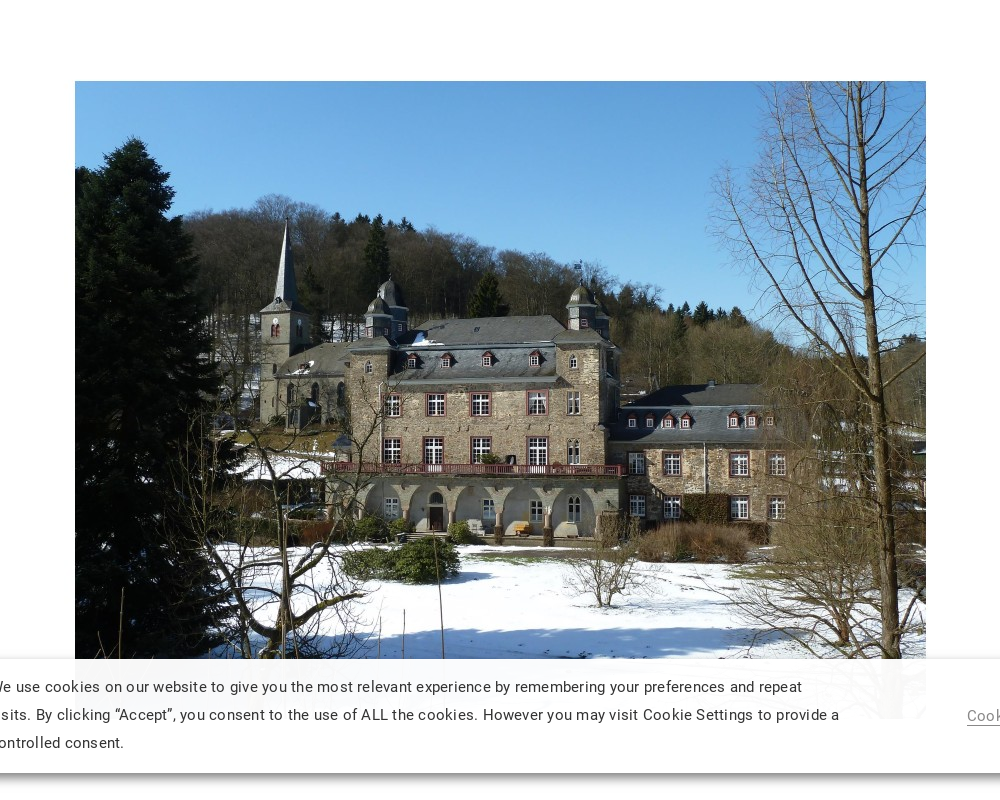What is the season depicted in the image?
Carefully examine the image and provide a detailed answer to the question.

The presence of snow blanketing the ground and snow-covered grounds surrounding the building indicates that the season depicted in the image is winter.